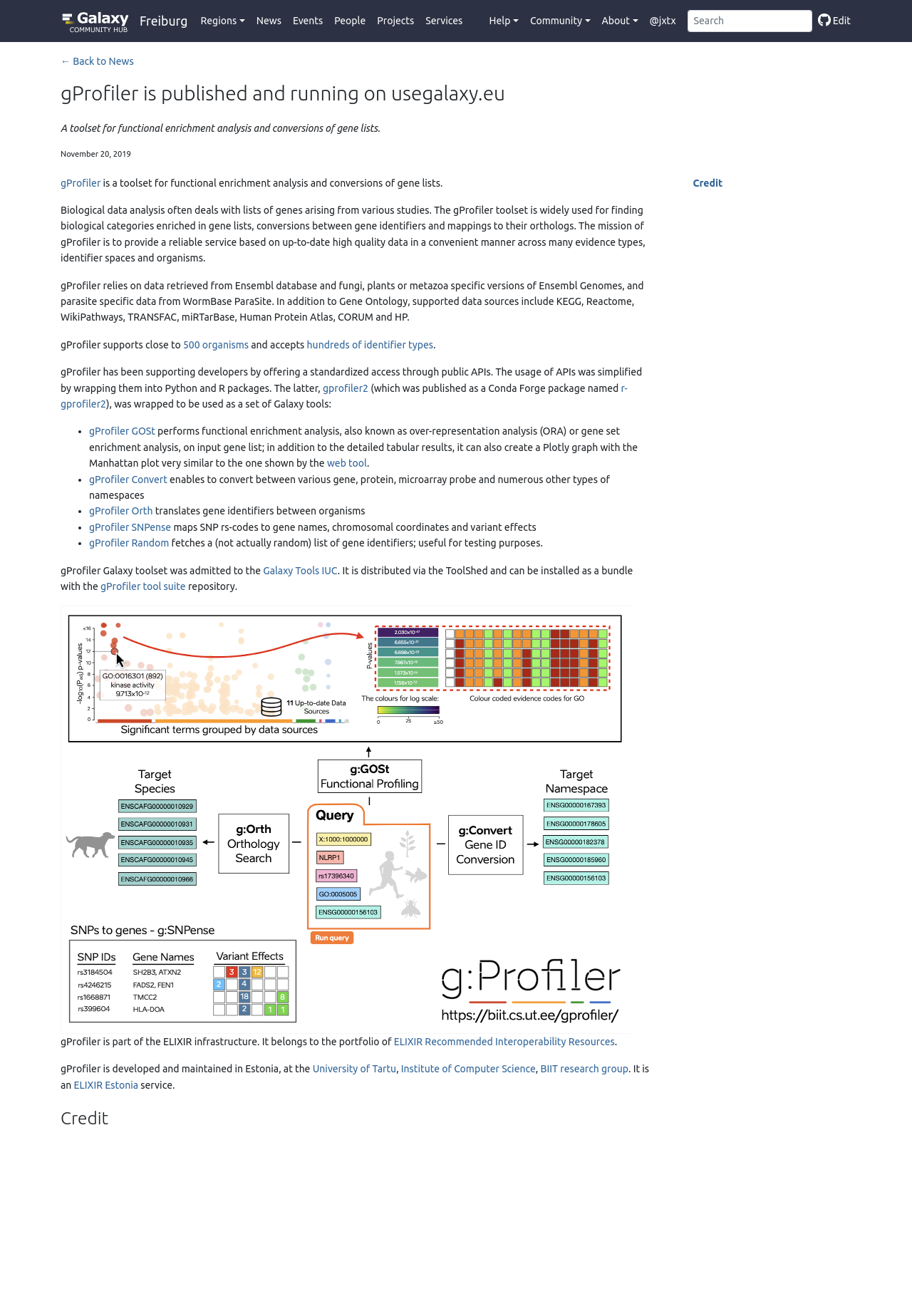What is the name of the toolset for functional enrichment analysis?
Refer to the screenshot and deliver a thorough answer to the question presented.

The webpage describes a toolset for functional enrichment analysis and conversions of gene lists, and it is mentioned that 'gProfiler is a toolset for functional enrichment analysis and conversions of gene lists.'